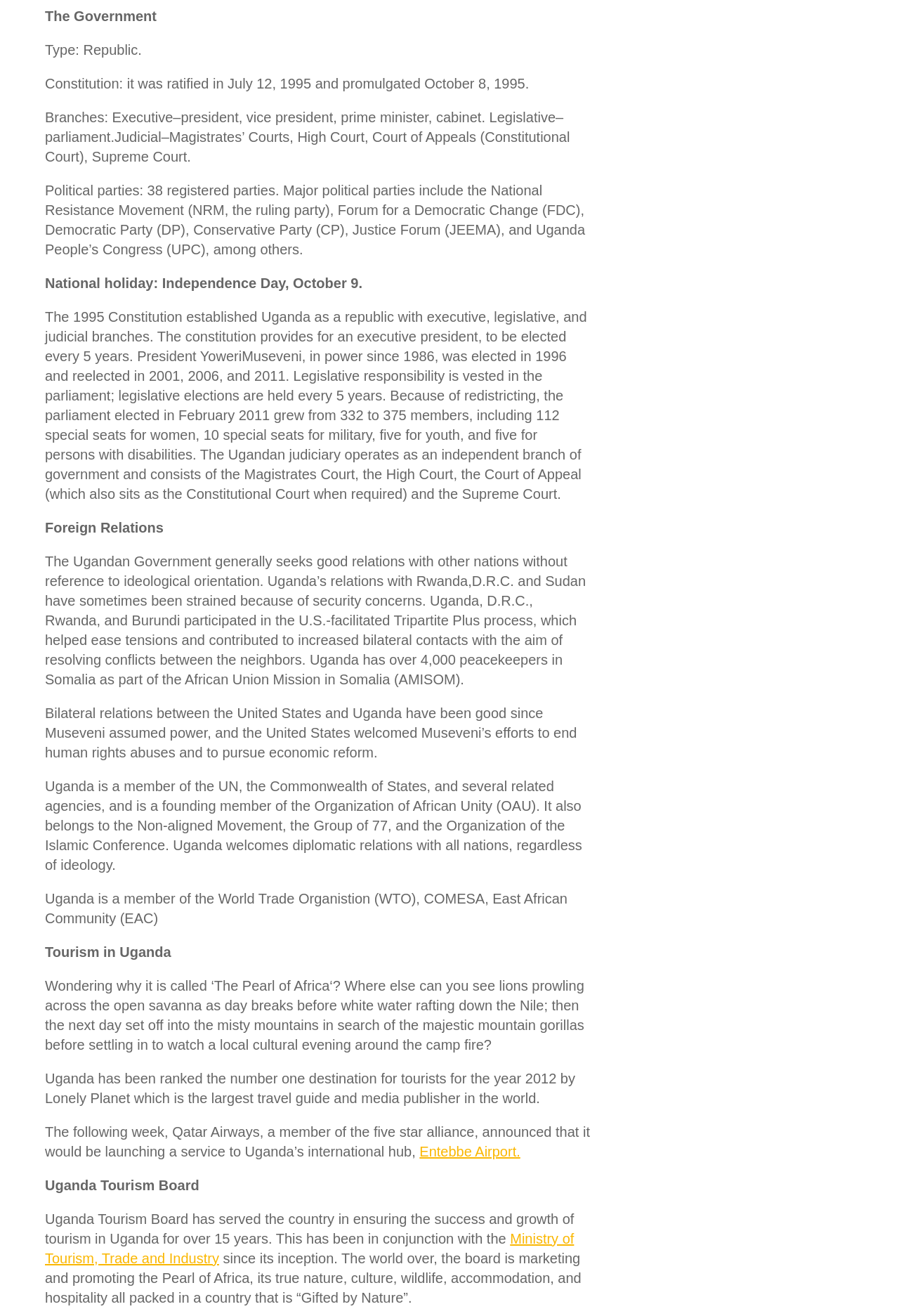What is the type of government in Uganda? Please answer the question using a single word or phrase based on the image.

Republic